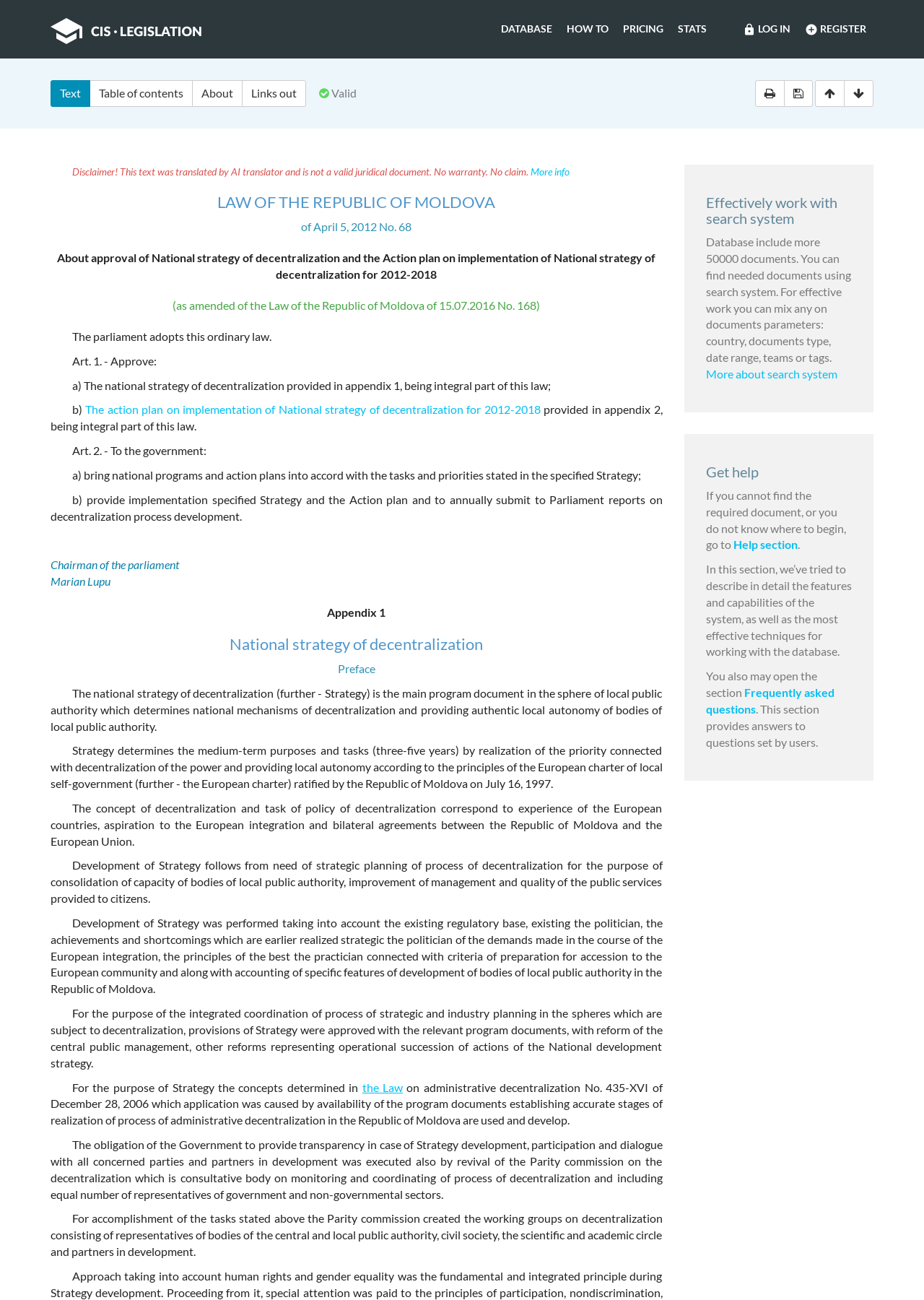Locate the bounding box coordinates of the UI element described by: "More about search system". The bounding box coordinates should consist of four float numbers between 0 and 1, i.e., [left, top, right, bottom].

[0.764, 0.282, 0.906, 0.293]